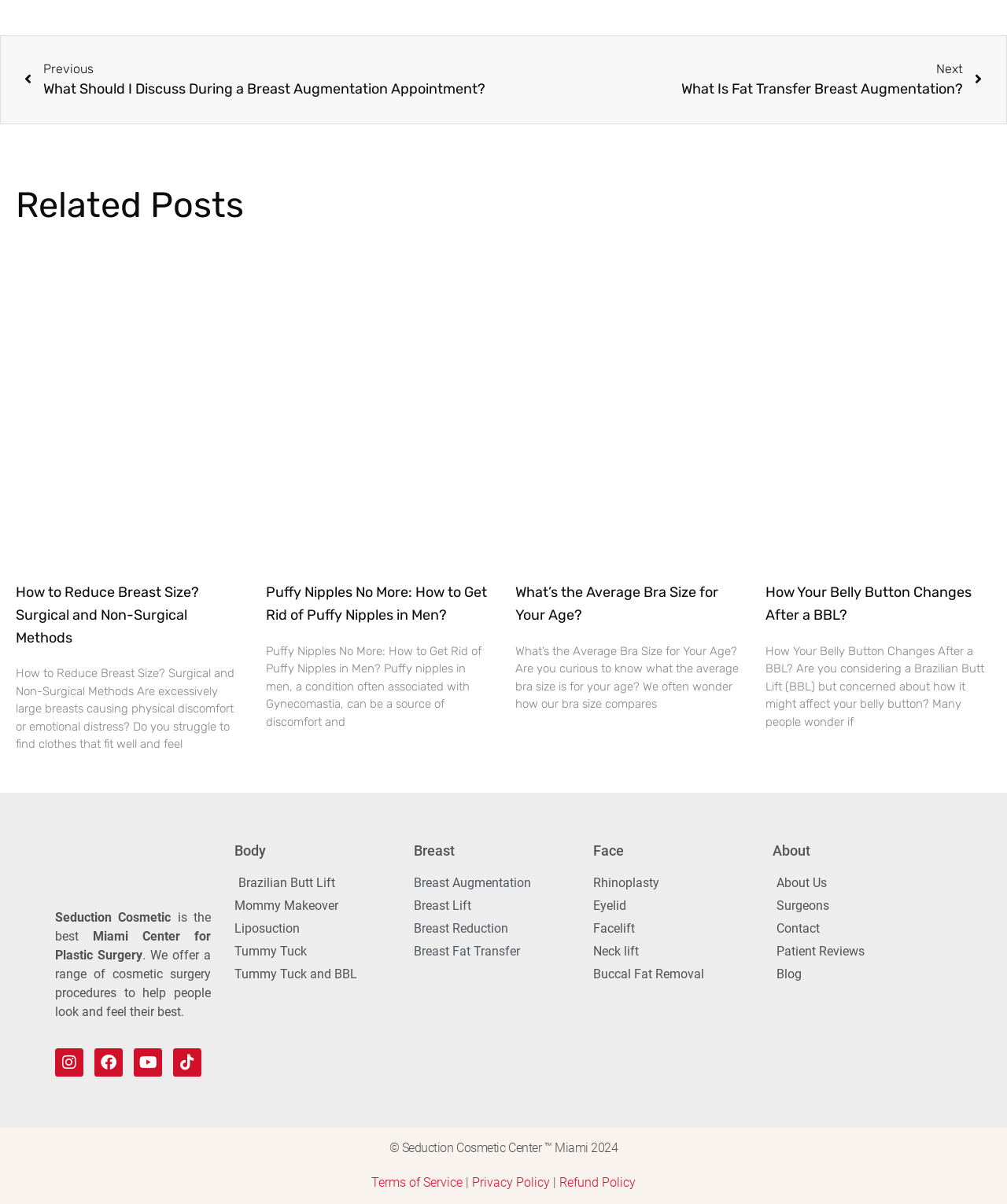What is the last link under the 'About' category?
Provide a detailed answer to the question using information from the image.

I found the answer by looking at the links under the 'About' category, and 'Blog' is the last option listed.